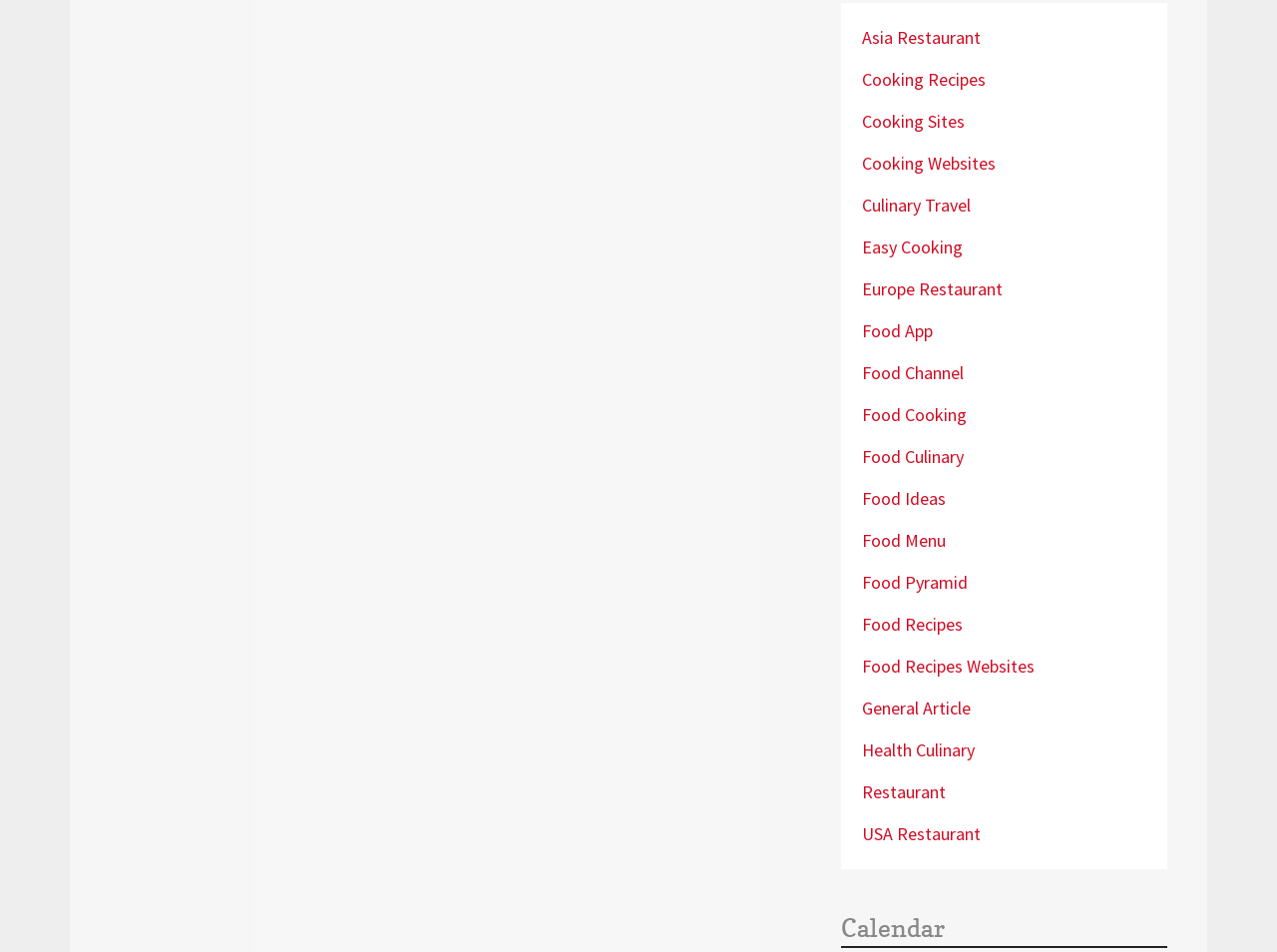Based on the element description: "Restaurant", identify the UI element and provide its bounding box coordinates. Use four float numbers between 0 and 1, [left, top, right, bottom].

[0.675, 0.82, 0.741, 0.844]